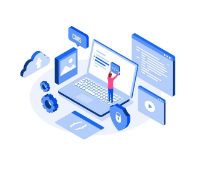What do the settings gears symbolize?
Observe the image and answer the question with a one-word or short phrase response.

functionality enhancement